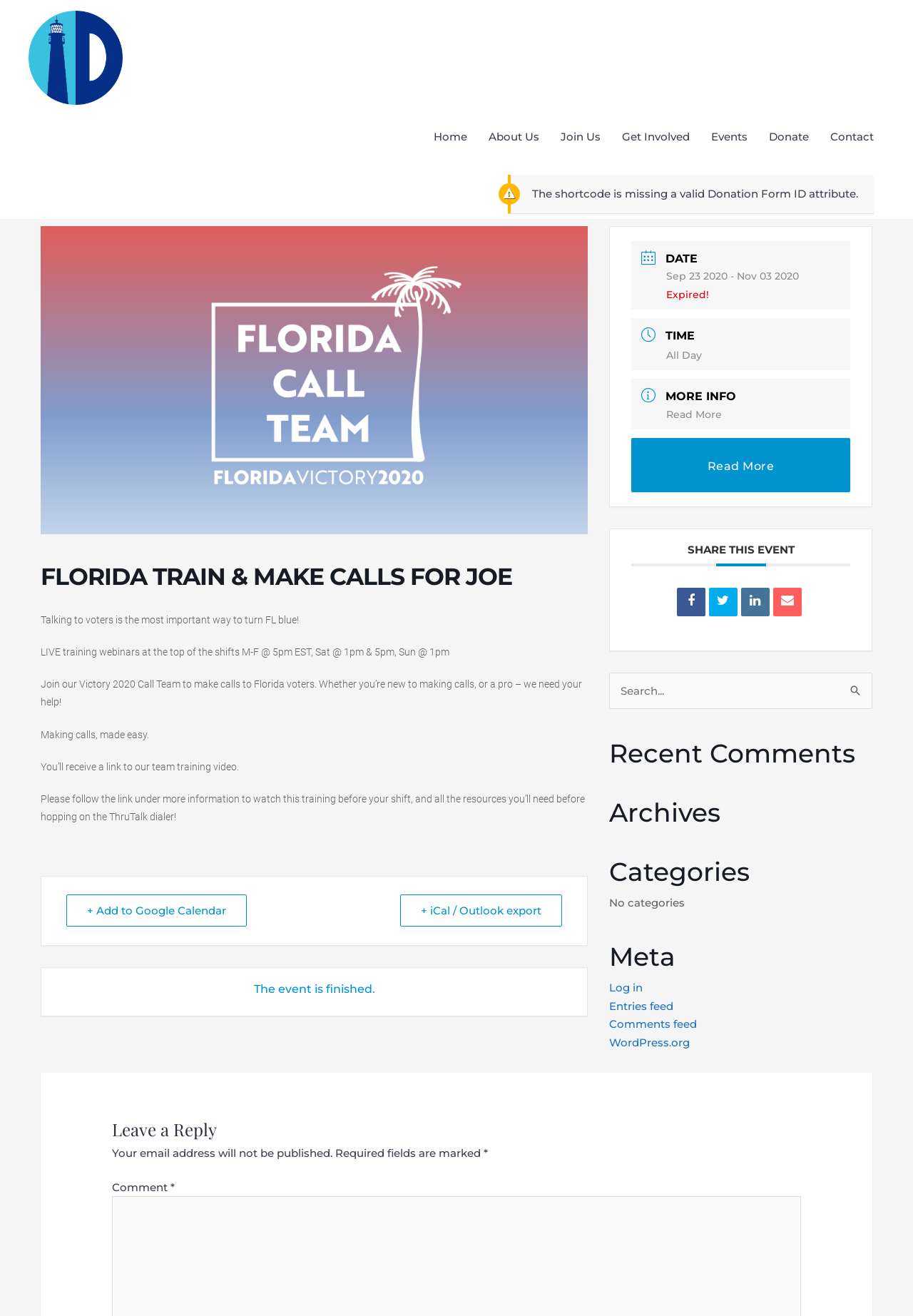What is the recommended action before hopping on the ThruTalk dialer?
Please respond to the question with a detailed and informative answer.

According to the webpage, individuals are advised to watch the team training video before hopping on the ThruTalk dialer, which suggests that the video provides necessary information or training for making calls.